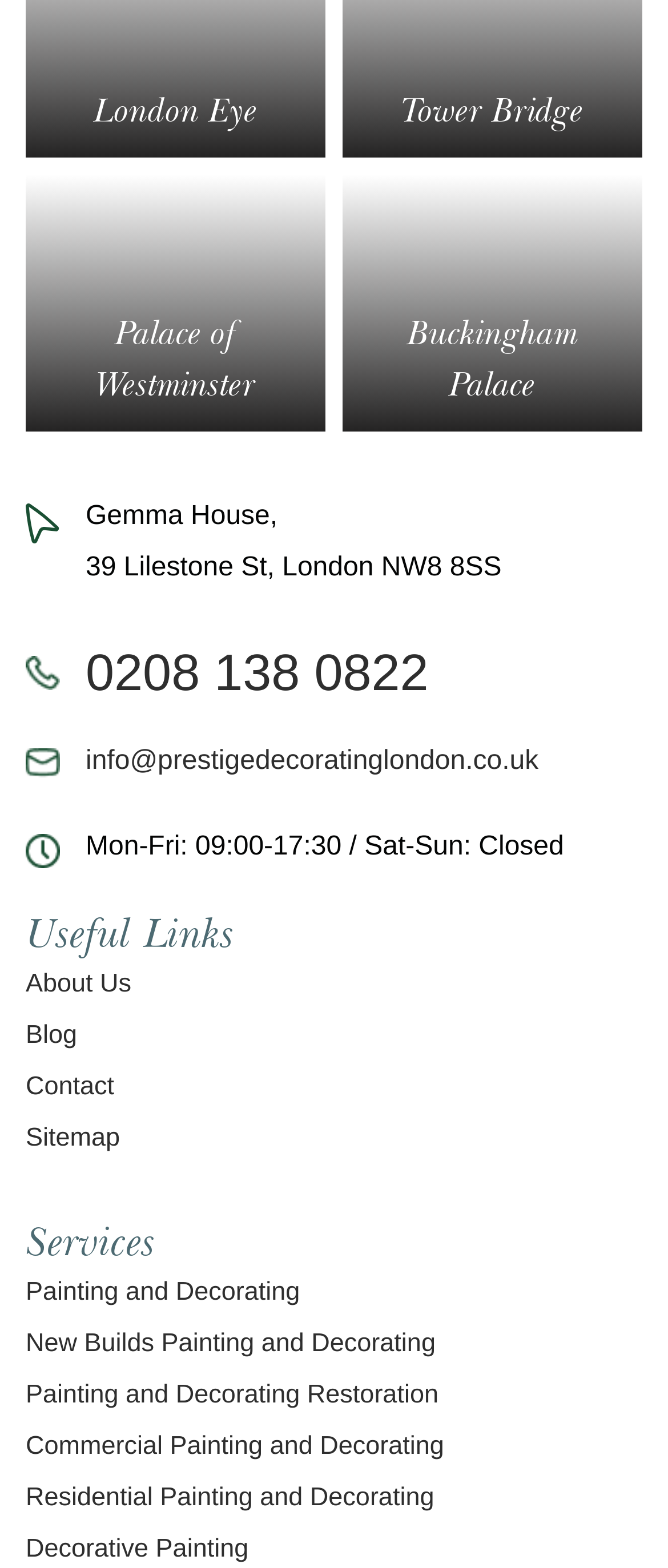Specify the bounding box coordinates of the area to click in order to execute this command: 'go back to all articles'. The coordinates should consist of four float numbers ranging from 0 to 1, and should be formatted as [left, top, right, bottom].

None